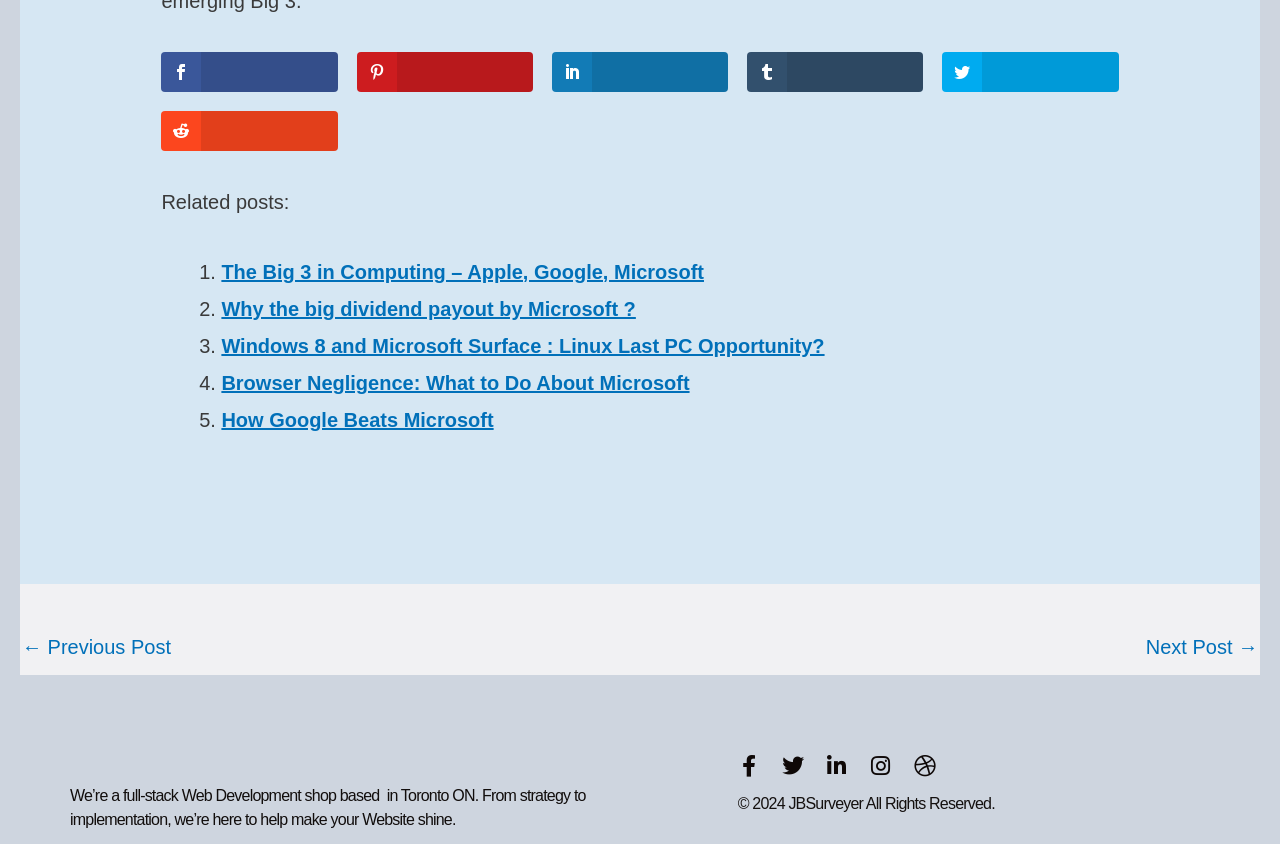What is the location of the full-stack Web Development shop?
Provide a comprehensive and detailed answer to the question.

I found the location of the company by looking at the bottom of the webpage, where it says 'We’re a full-stack Web Development shop based in Toronto ON. From strategy to implementation, we’re here to help make your Website shine.' The location is mentioned as Toronto ON.